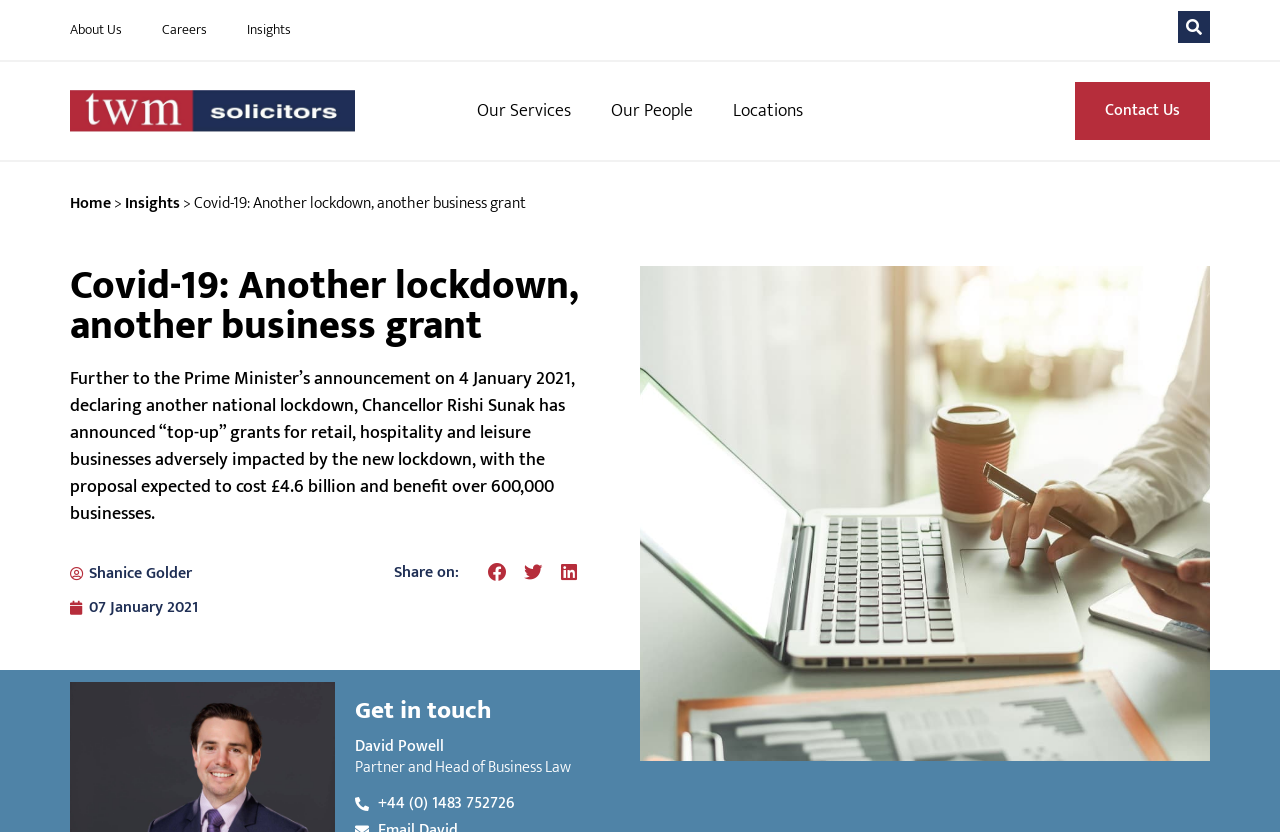What is the date of the article?
Refer to the image and provide a one-word or short phrase answer.

07 January 2021